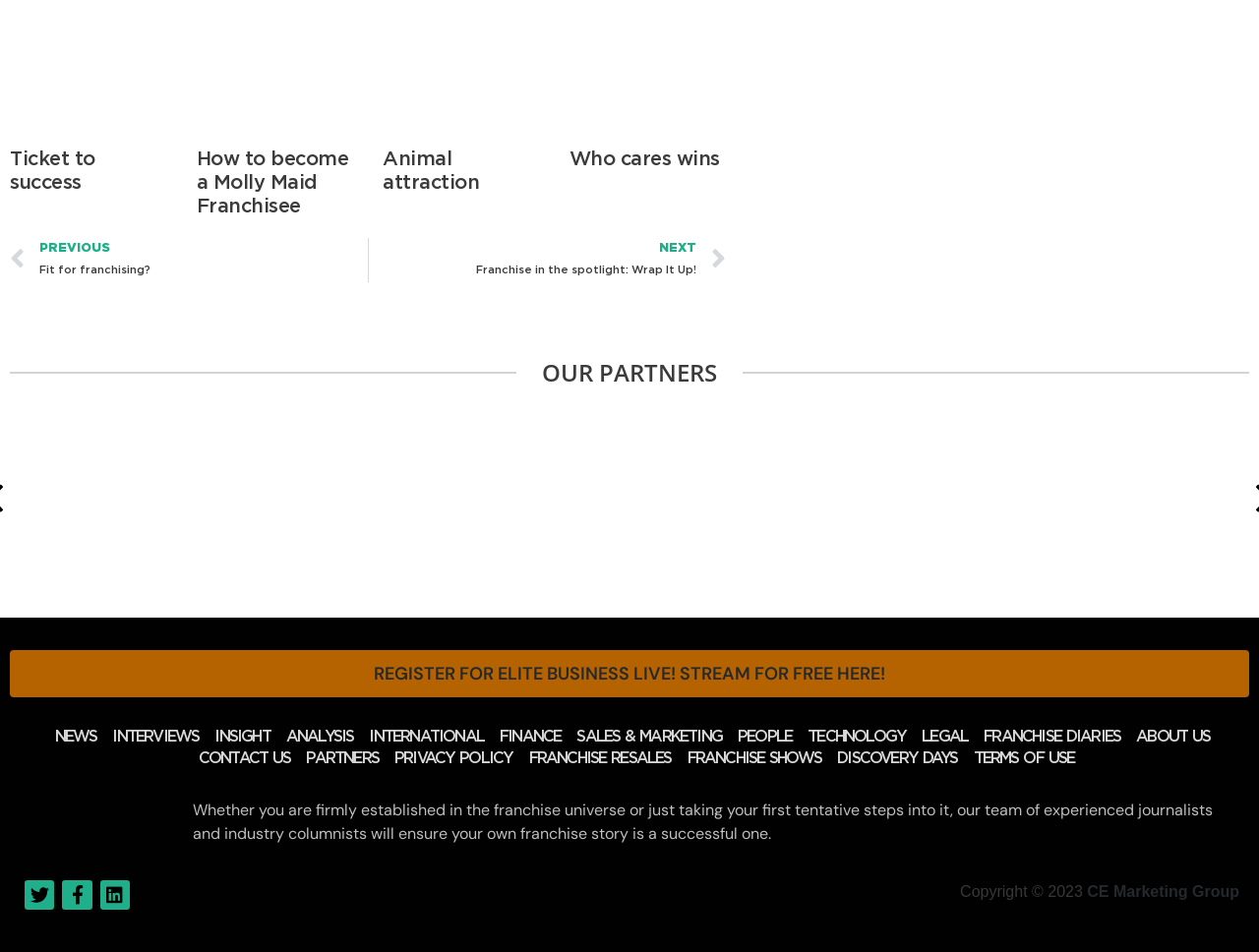Please identify the bounding box coordinates of the element that needs to be clicked to execute the following command: "View 'OUR PARTNERS'". Provide the bounding box using four float numbers between 0 and 1, formatted as [left, top, right, bottom].

[0.43, 0.373, 0.57, 0.408]